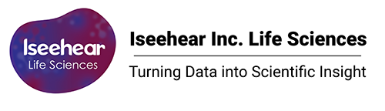Give a thorough explanation of the image.

The image showcases the logo and tagline of Iseehear Inc. Life Sciences, a company dedicated to transforming data into scientific insight. The design features a modern and vibrant graphic element in shades of purple, creating a visually appealing representation of their branding. Accompanying the logo, the tagline "Turning Data into Scientific Insight" emphasizes the company's commitment to leveraging data for impactful scientific advancements. This blend of imagery and text reflects their mission to innovate and provide valuable solutions within the life sciences sector.